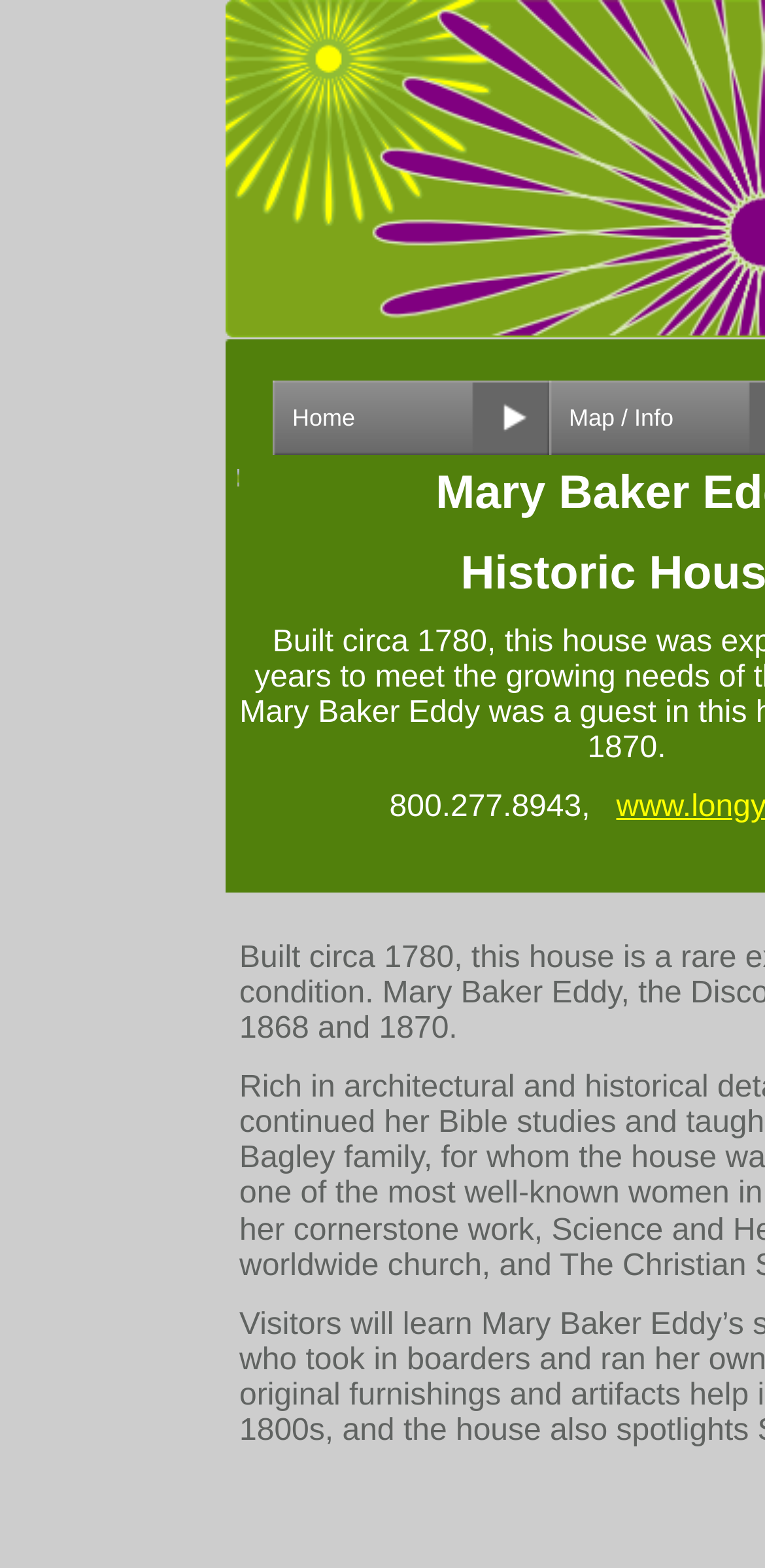Identify the coordinates of the bounding box for the element described below: "Home". Return the coordinates as four float numbers between 0 and 1: [left, top, right, bottom].

[0.351, 0.245, 0.713, 0.293]